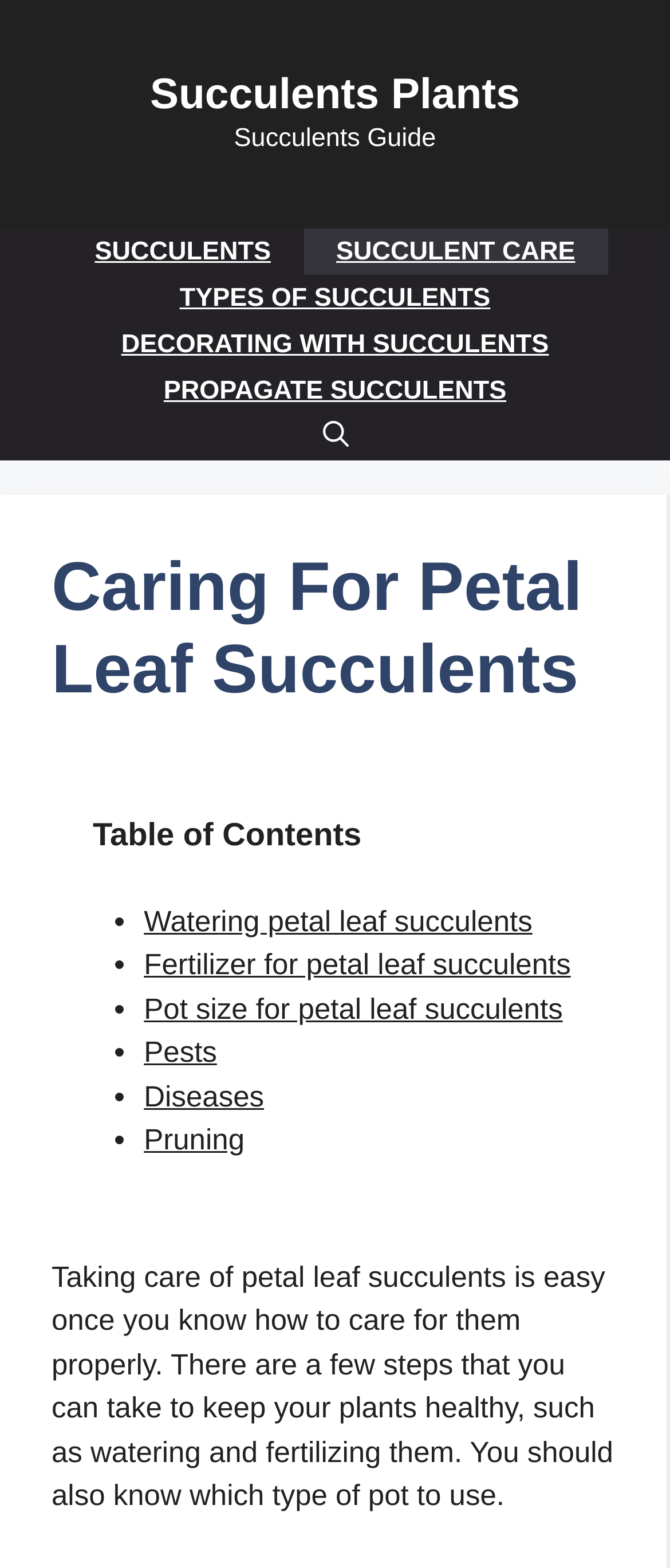Please reply to the following question using a single word or phrase: 
How many navigation links are in the primary navigation section?

5